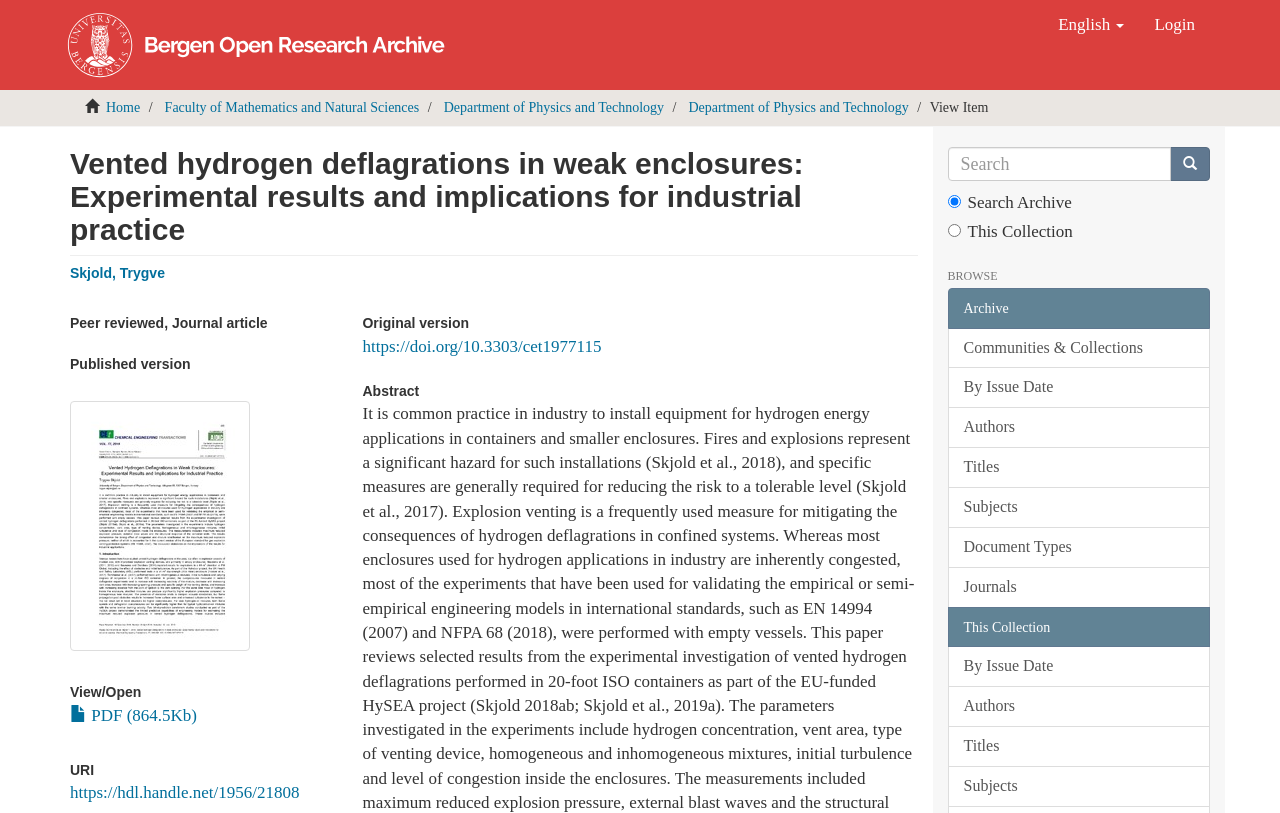Locate the bounding box coordinates of the element you need to click to accomplish the task described by this instruction: "View the research item in PDF".

[0.055, 0.868, 0.154, 0.891]